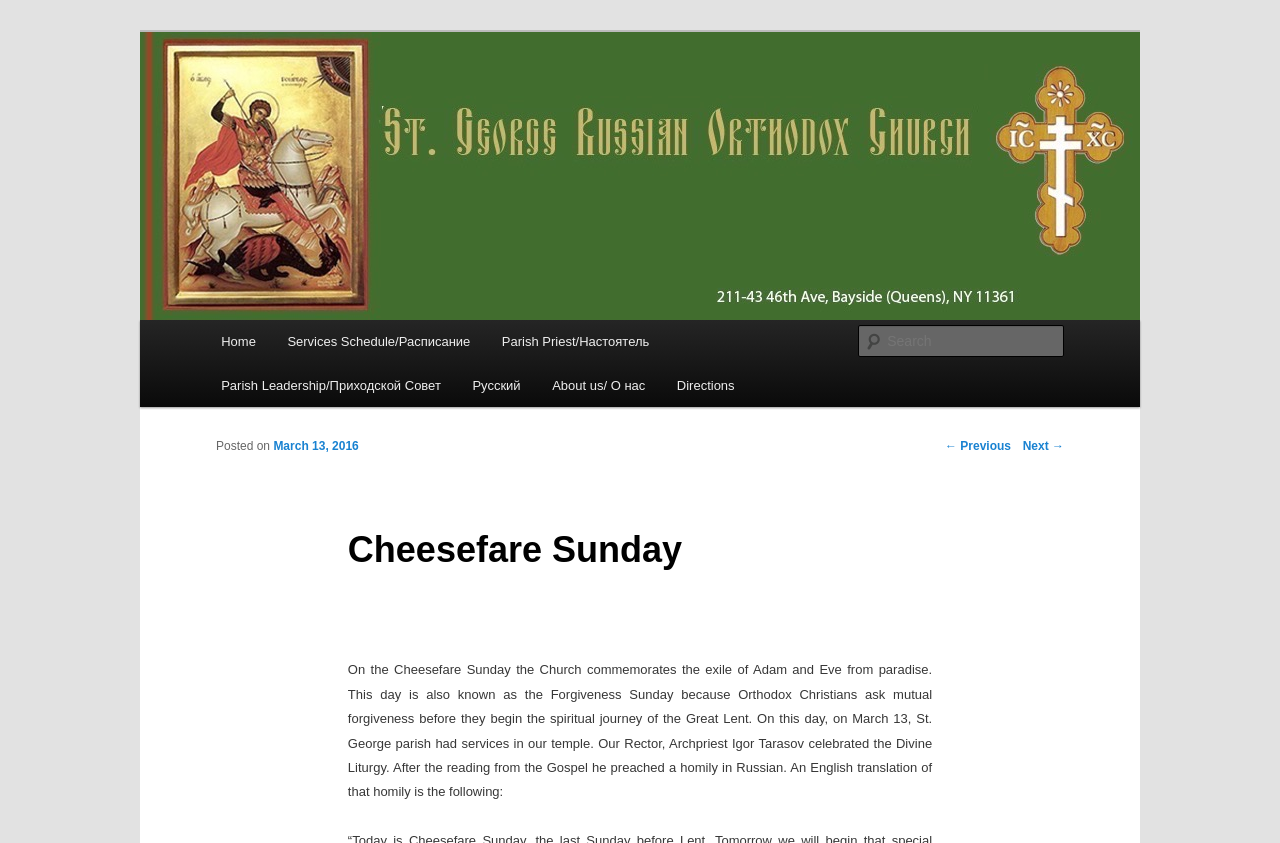Please give a succinct answer to the question in one word or phrase:
What is the purpose of Cheesefare Sunday?

To ask mutual forgiveness